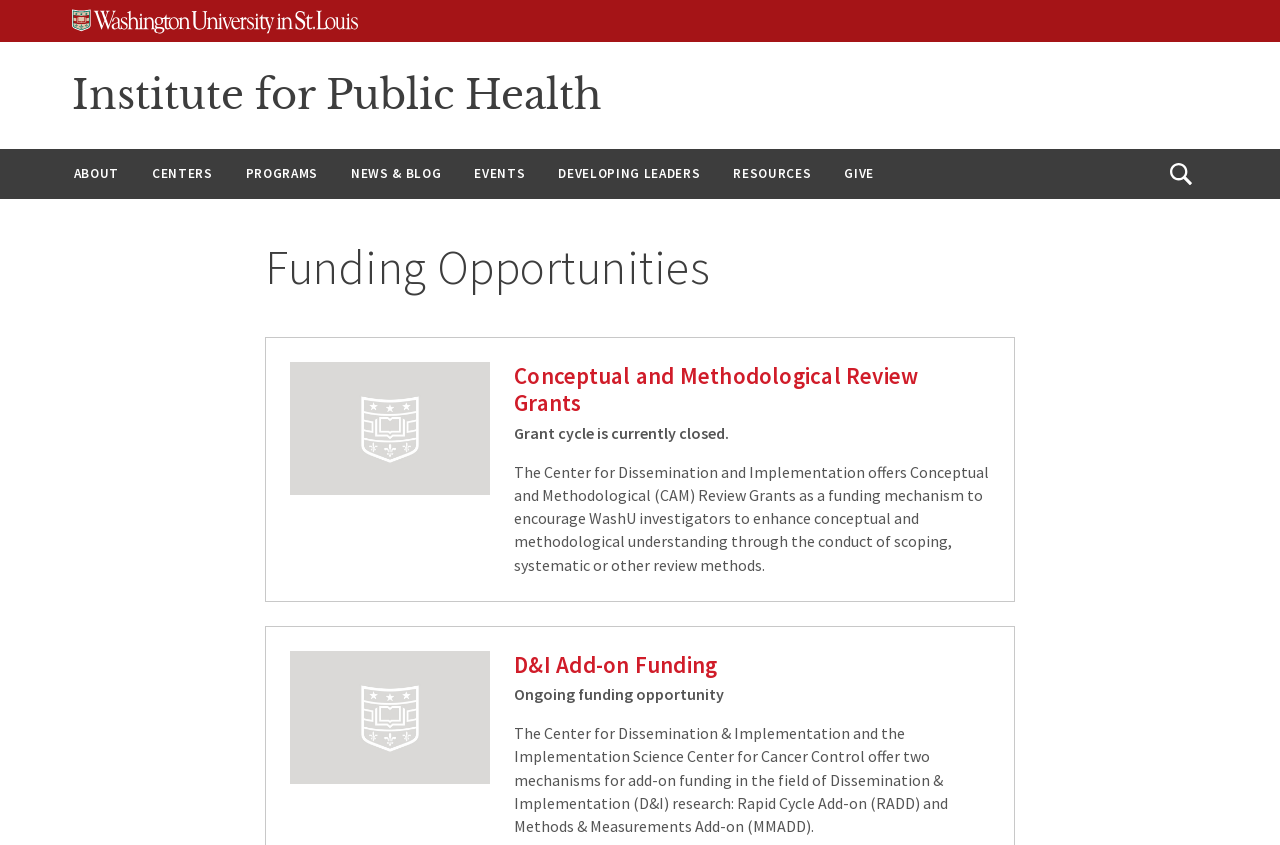Kindly determine the bounding box coordinates for the area that needs to be clicked to execute this instruction: "Open the search".

[0.905, 0.182, 0.941, 0.231]